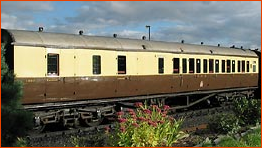What surrounds the railway track?
Based on the image, please offer an in-depth response to the question.

According to the caption, the railway track is surrounded by lush greenery and colorful flowers, which creates a picturesque scene and adds to the overall aesthetic of the image.